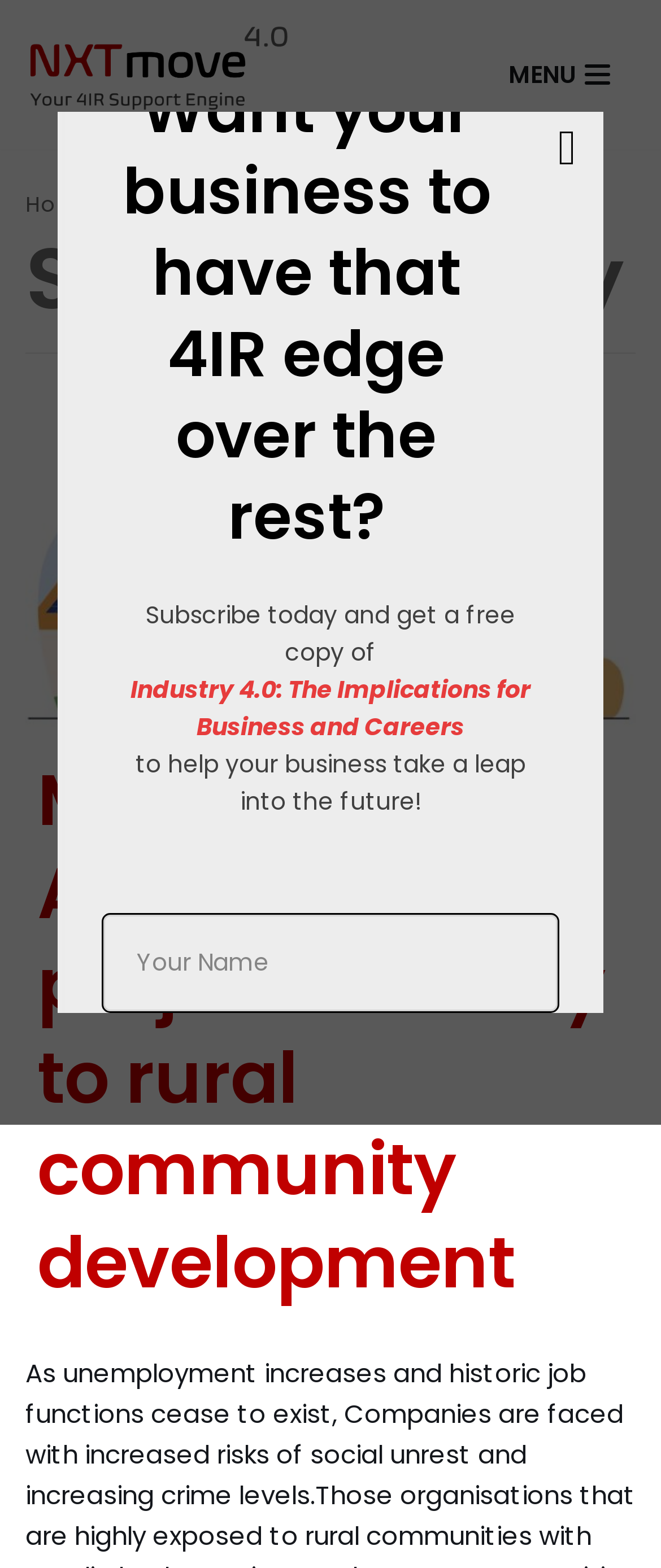Can you find the bounding box coordinates for the element that needs to be clicked to execute this instruction: "Enter your name in the input field"? The coordinates should be given as four float numbers between 0 and 1, i.e., [left, top, right, bottom].

[0.153, 0.582, 0.847, 0.646]